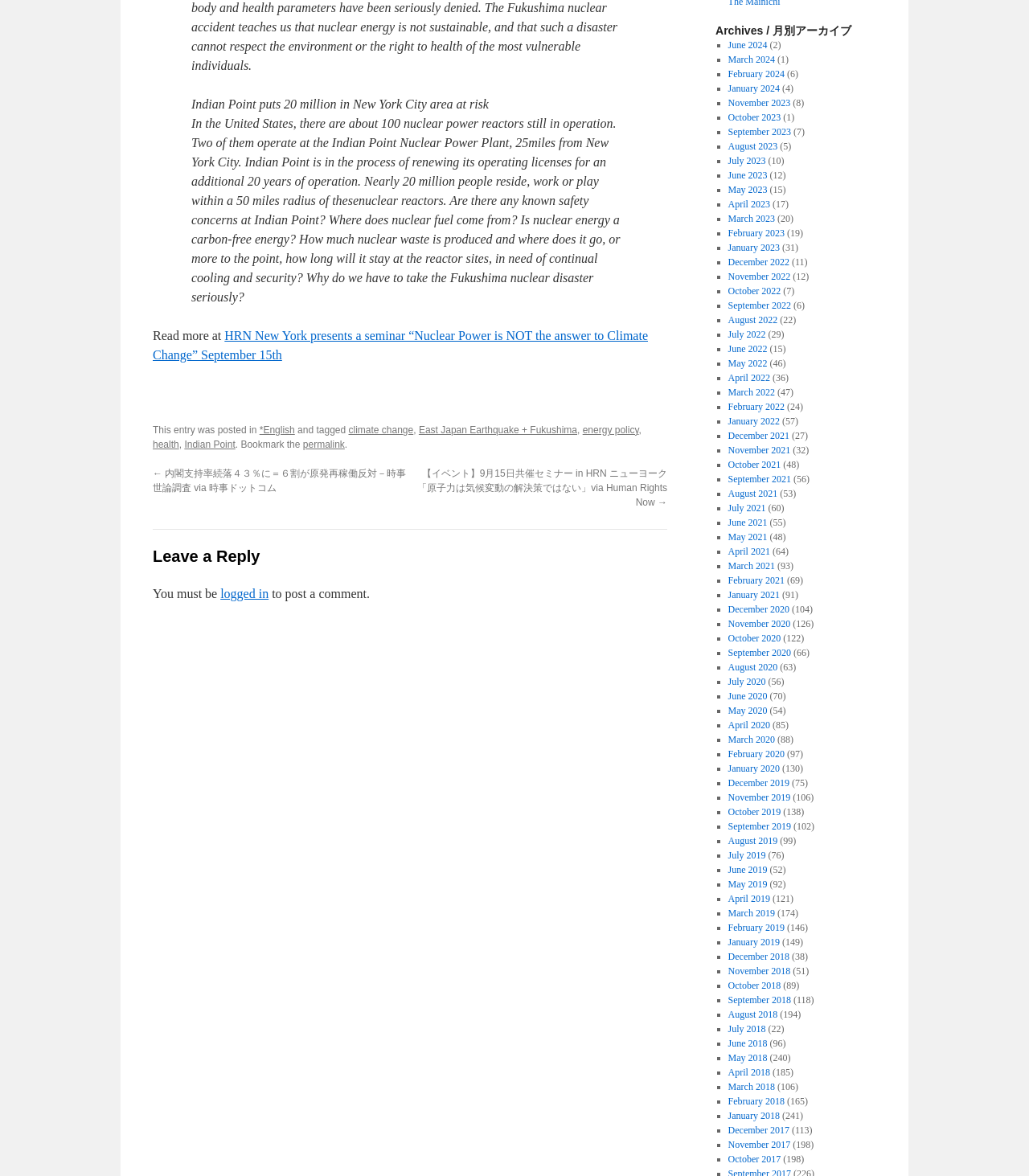Please mark the clickable region by giving the bounding box coordinates needed to complete this instruction: "Read more about Indian Point Nuclear Power Plant".

[0.148, 0.279, 0.63, 0.308]